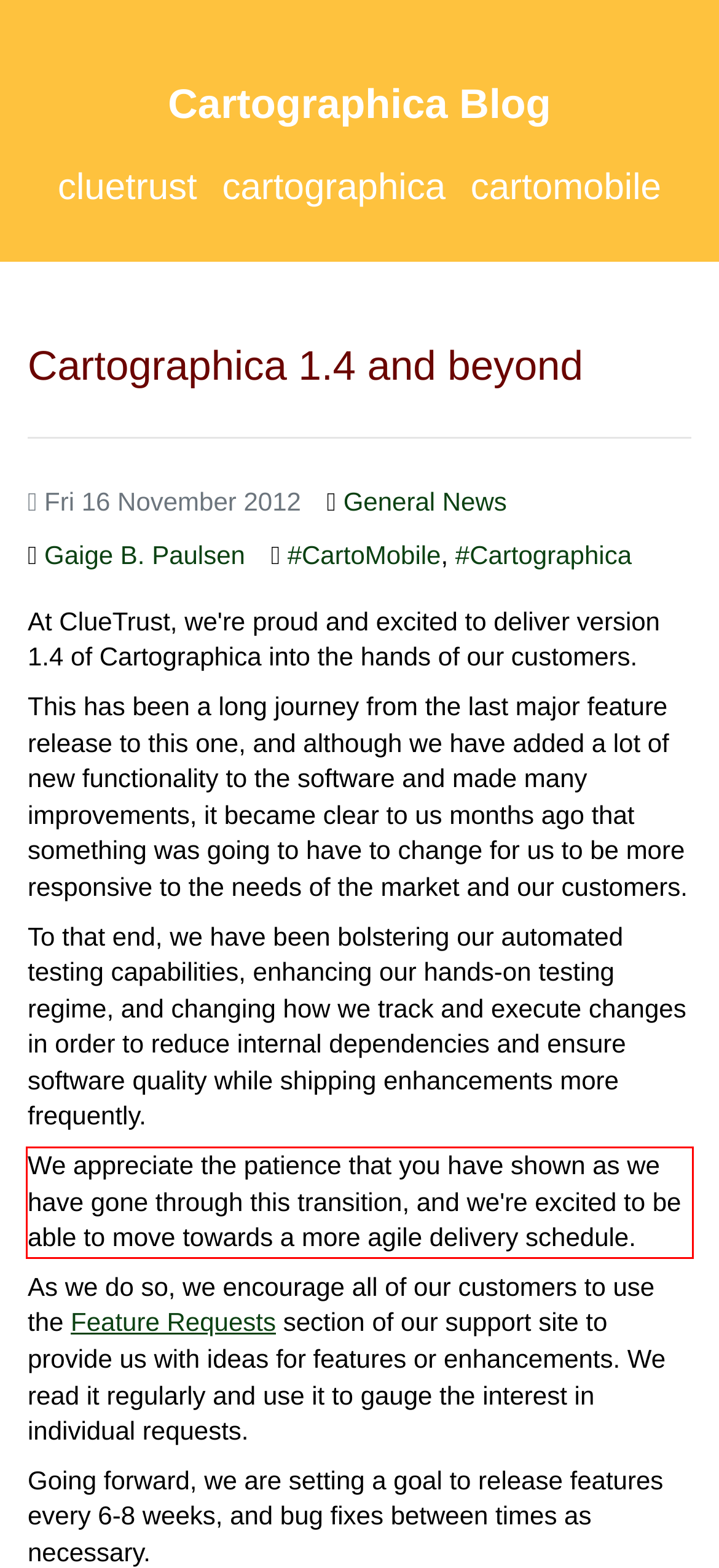You have a screenshot of a webpage where a UI element is enclosed in a red rectangle. Perform OCR to capture the text inside this red rectangle.

We appreciate the patience that you have shown as we have gone through this transition, and we're excited to be able to move towards a more agile delivery schedule.